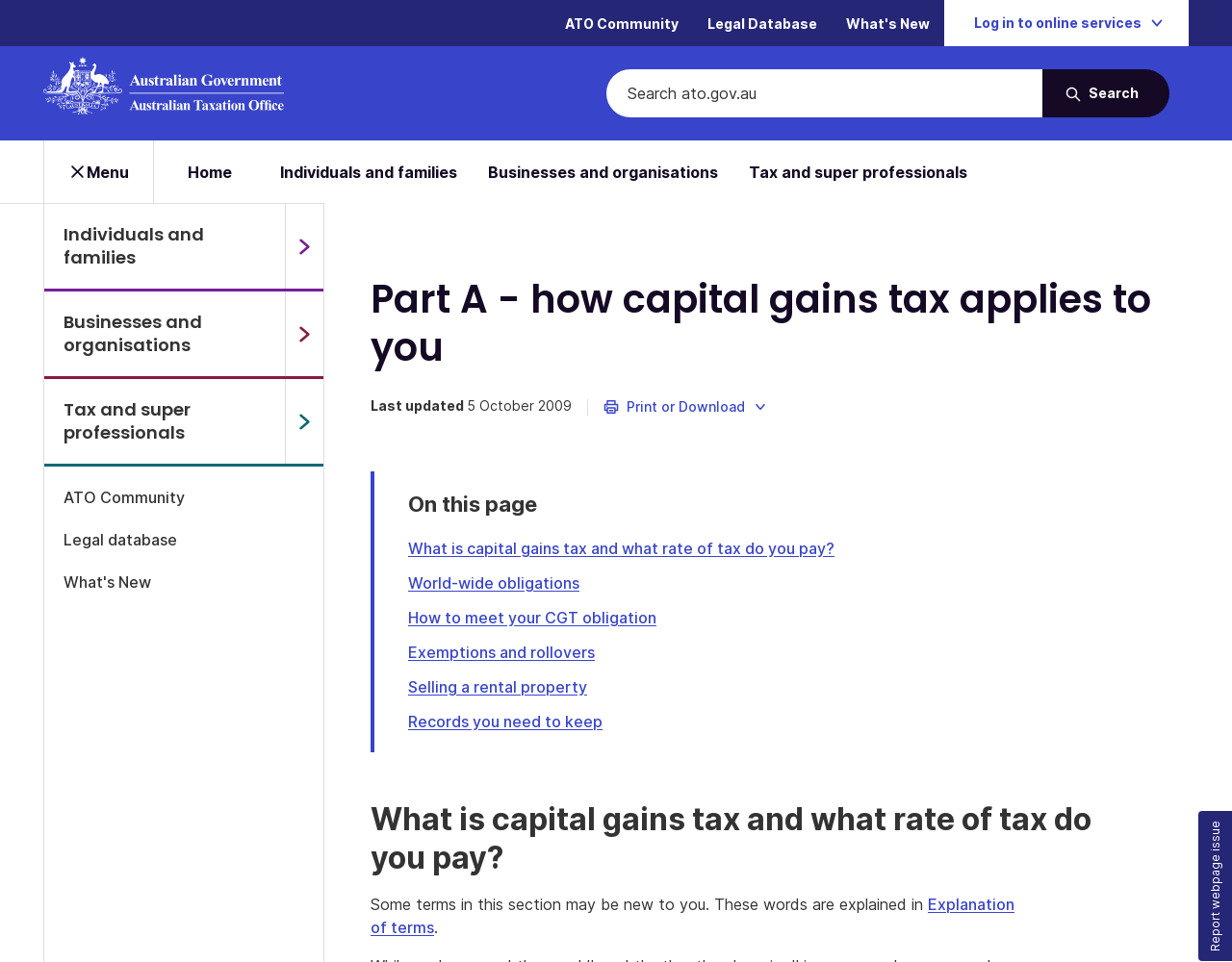Identify the bounding box coordinates of the specific part of the webpage to click to complete this instruction: "Go to Individuals and families".

[0.215, 0.146, 0.384, 0.211]